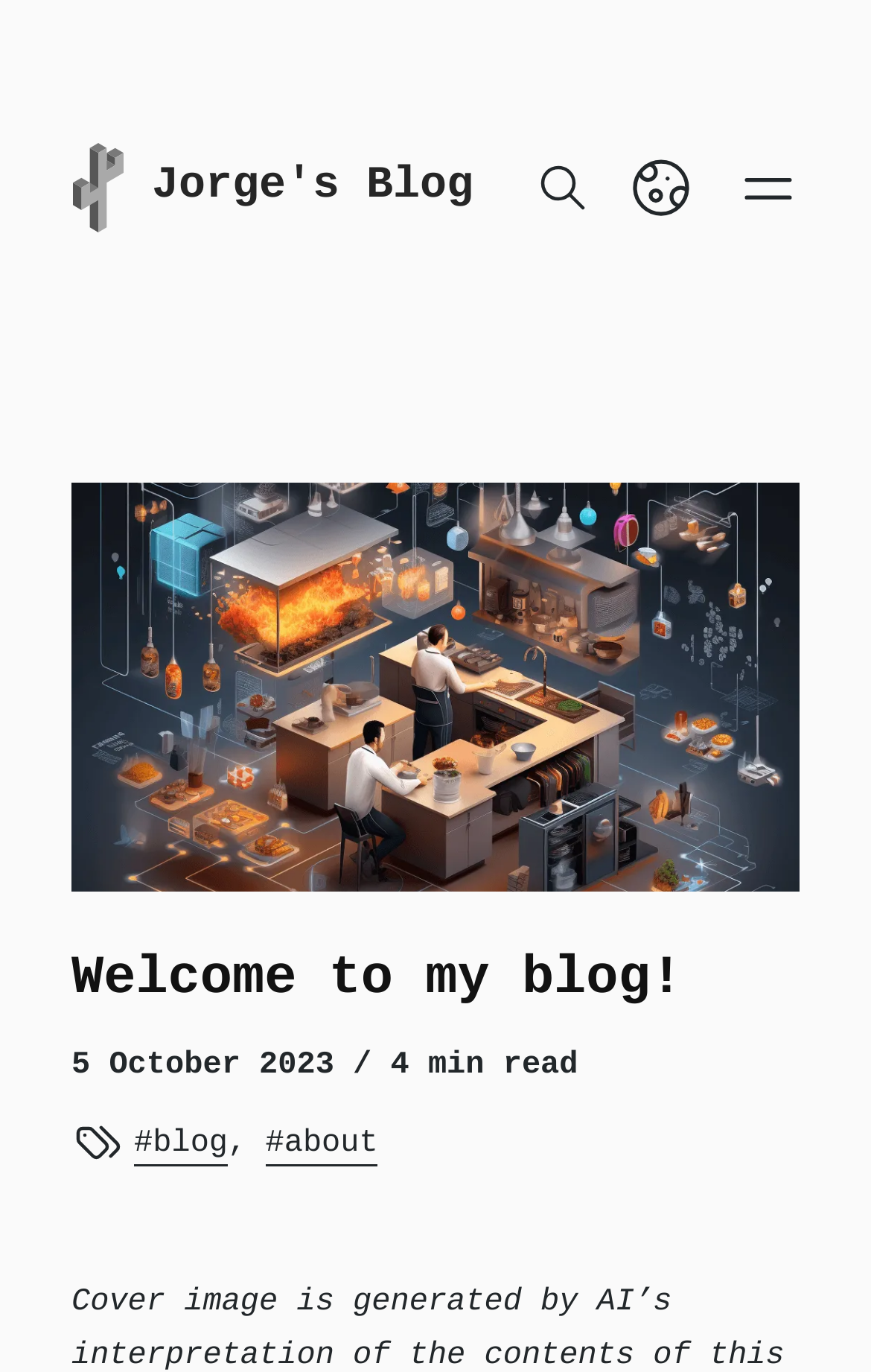What is the date of the latest article?
Please describe in detail the information shown in the image to answer the question.

The date of the latest article can be found in the element '5 October 2023' which is a child of the 'time' element. This element is located below the heading 'Welcome to my blog!' and indicates that the latest article was published on 5 October 2023.